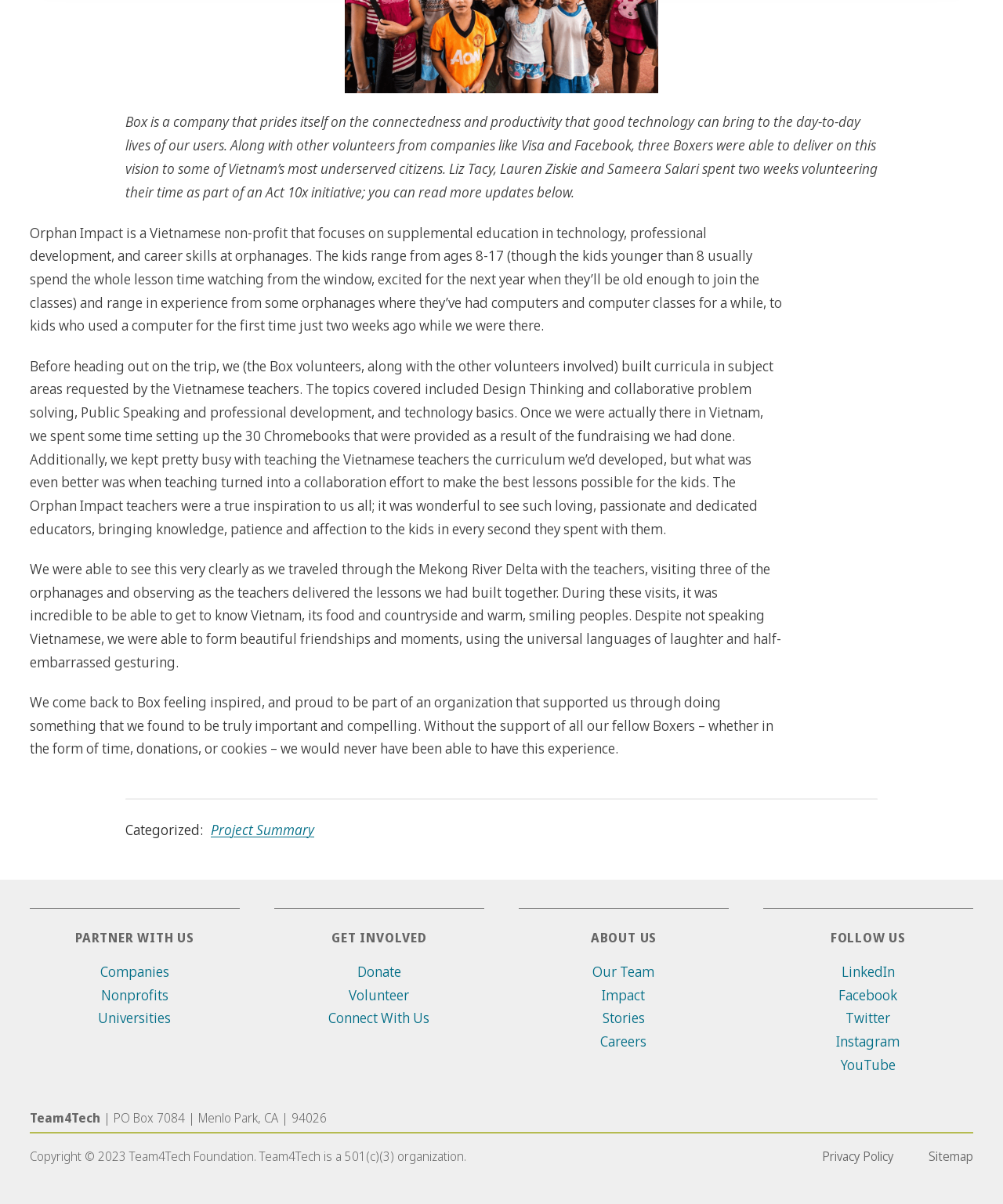Point out the bounding box coordinates of the section to click in order to follow this instruction: "View the privacy policy".

[0.819, 0.953, 0.89, 0.967]